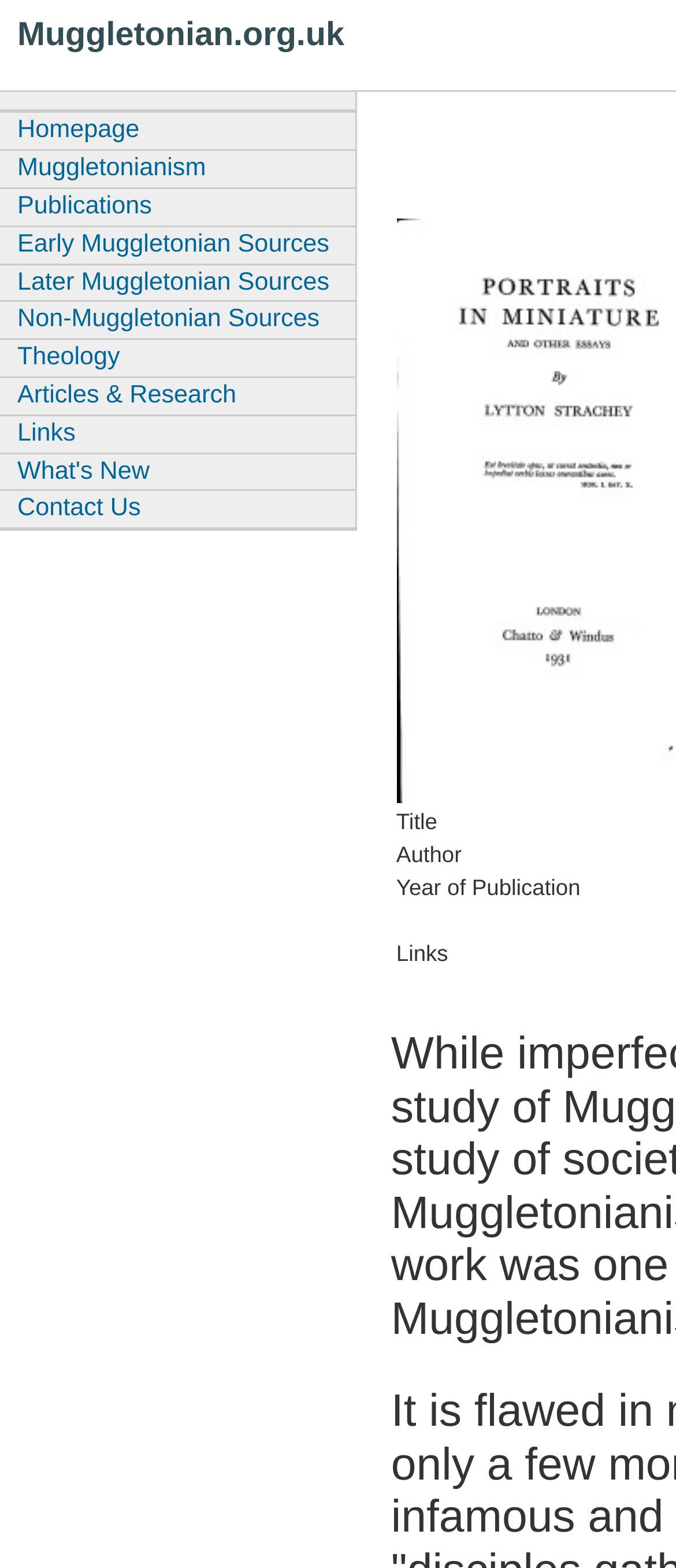Is there a link related to research on the webpage?
Respond to the question with a single word or phrase according to the image.

Yes